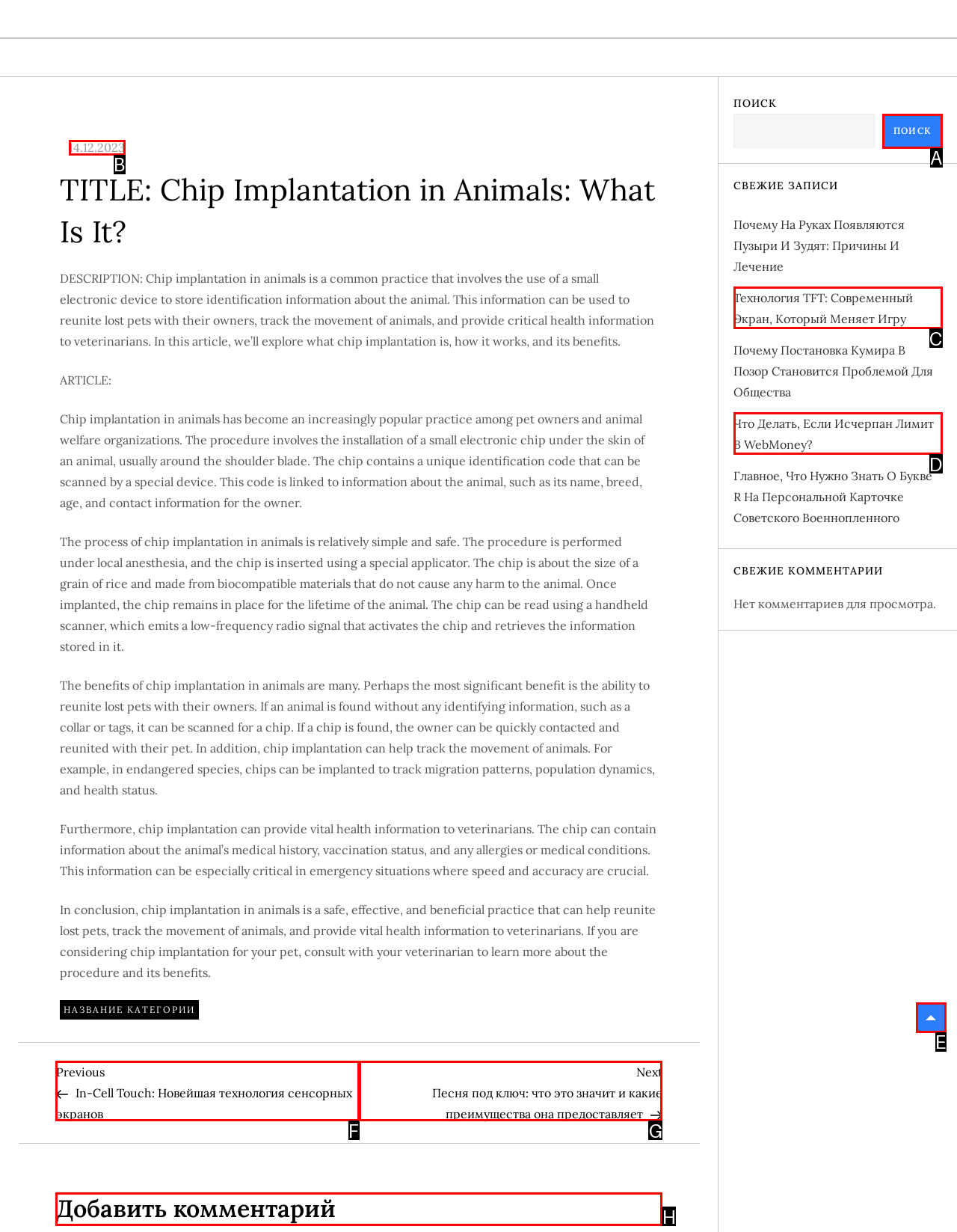Identify the letter of the UI element you should interact with to perform the task: Add a comment
Reply with the appropriate letter of the option.

H